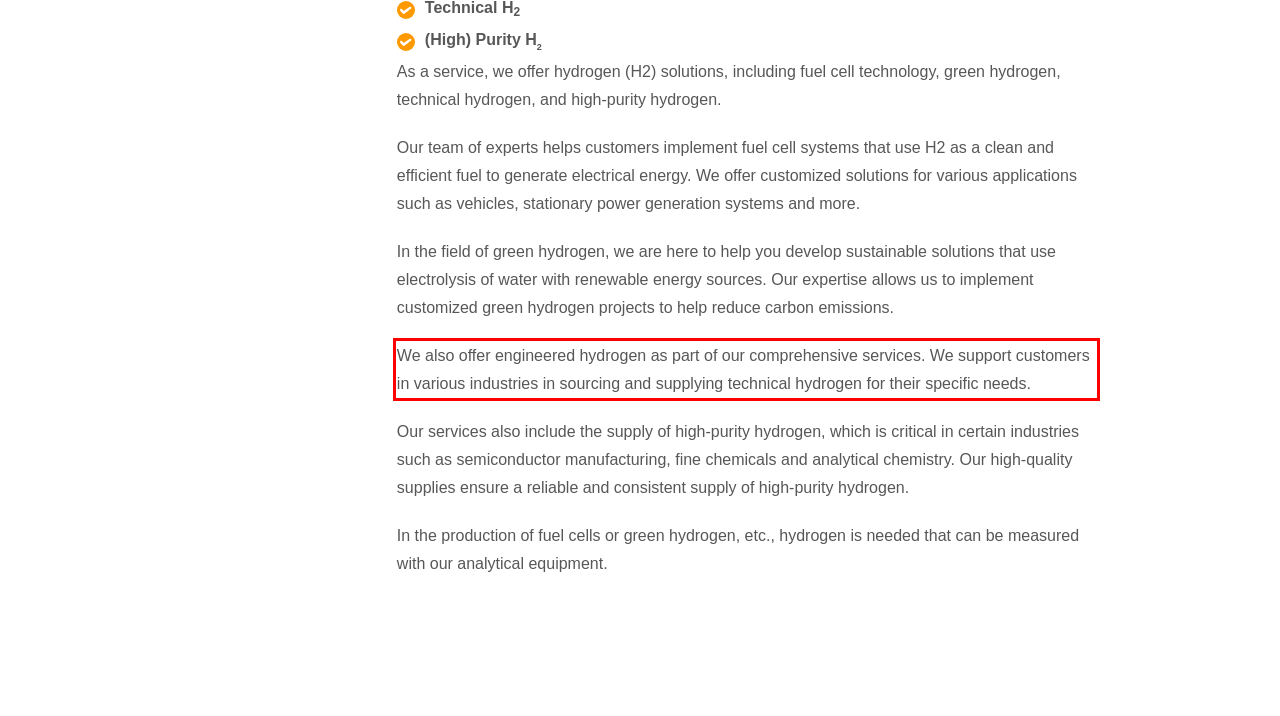Please use OCR to extract the text content from the red bounding box in the provided webpage screenshot.

We also offer engineered hydrogen as part of our comprehensive services. We support customers in various industries in sourcing and supplying technical hydrogen for their specific needs.